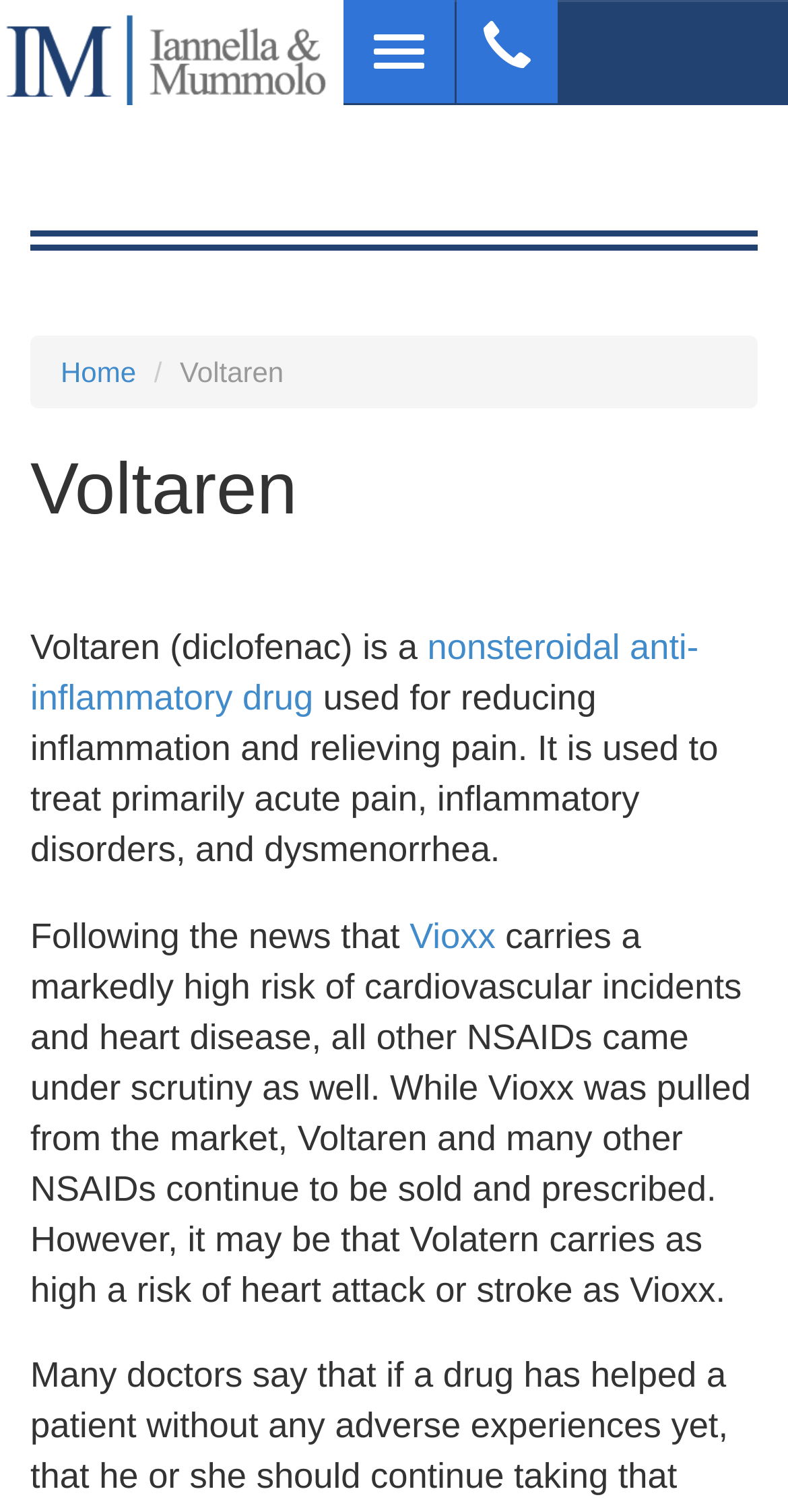What type of drug is Voltaren?
Provide an in-depth answer to the question, covering all aspects.

According to the webpage, Voltaren is classified as a nonsteroidal anti-inflammatory drug, which is a type of medication used to reduce inflammation and relieve pain.